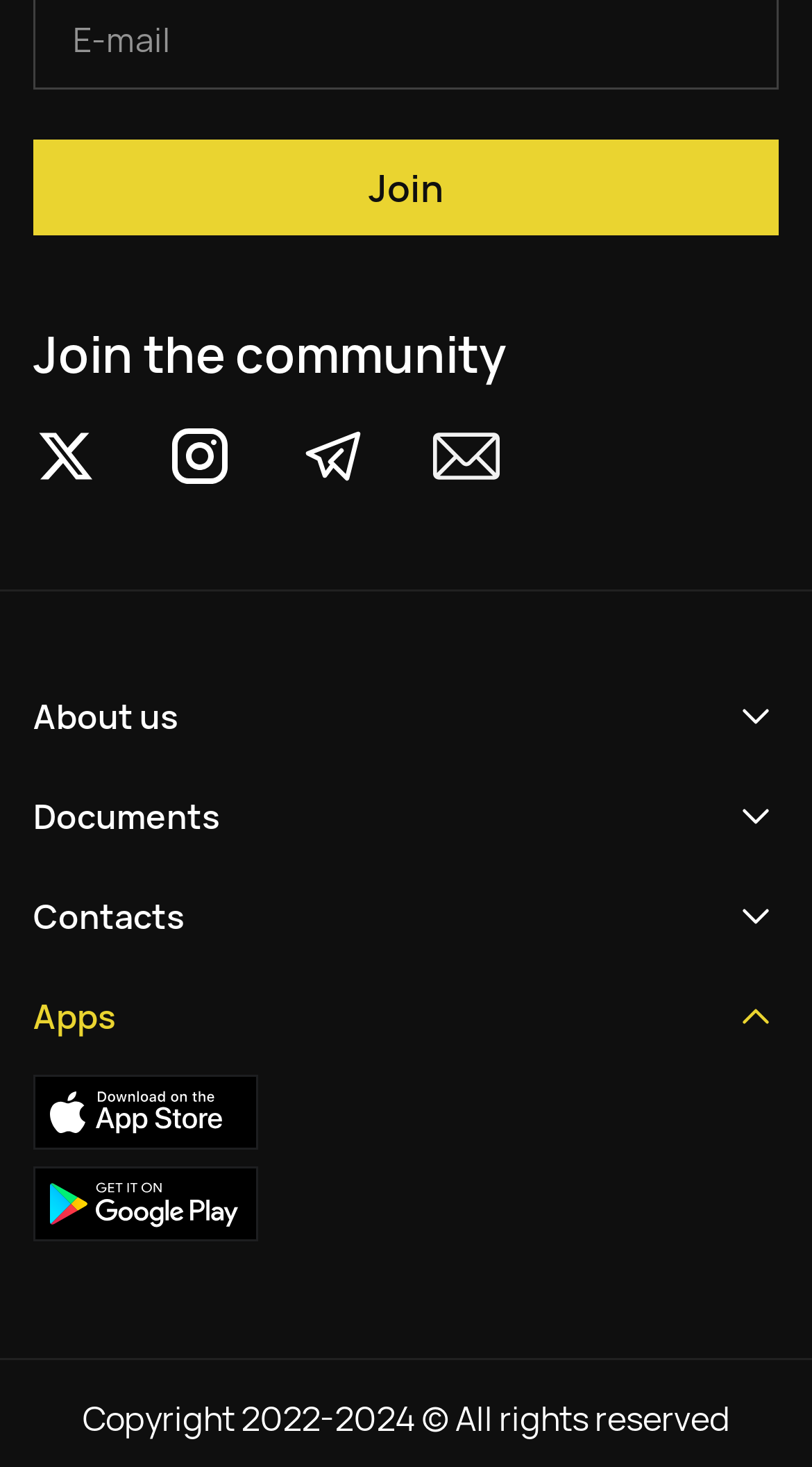Respond concisely with one word or phrase to the following query:
How many social media links are available?

4